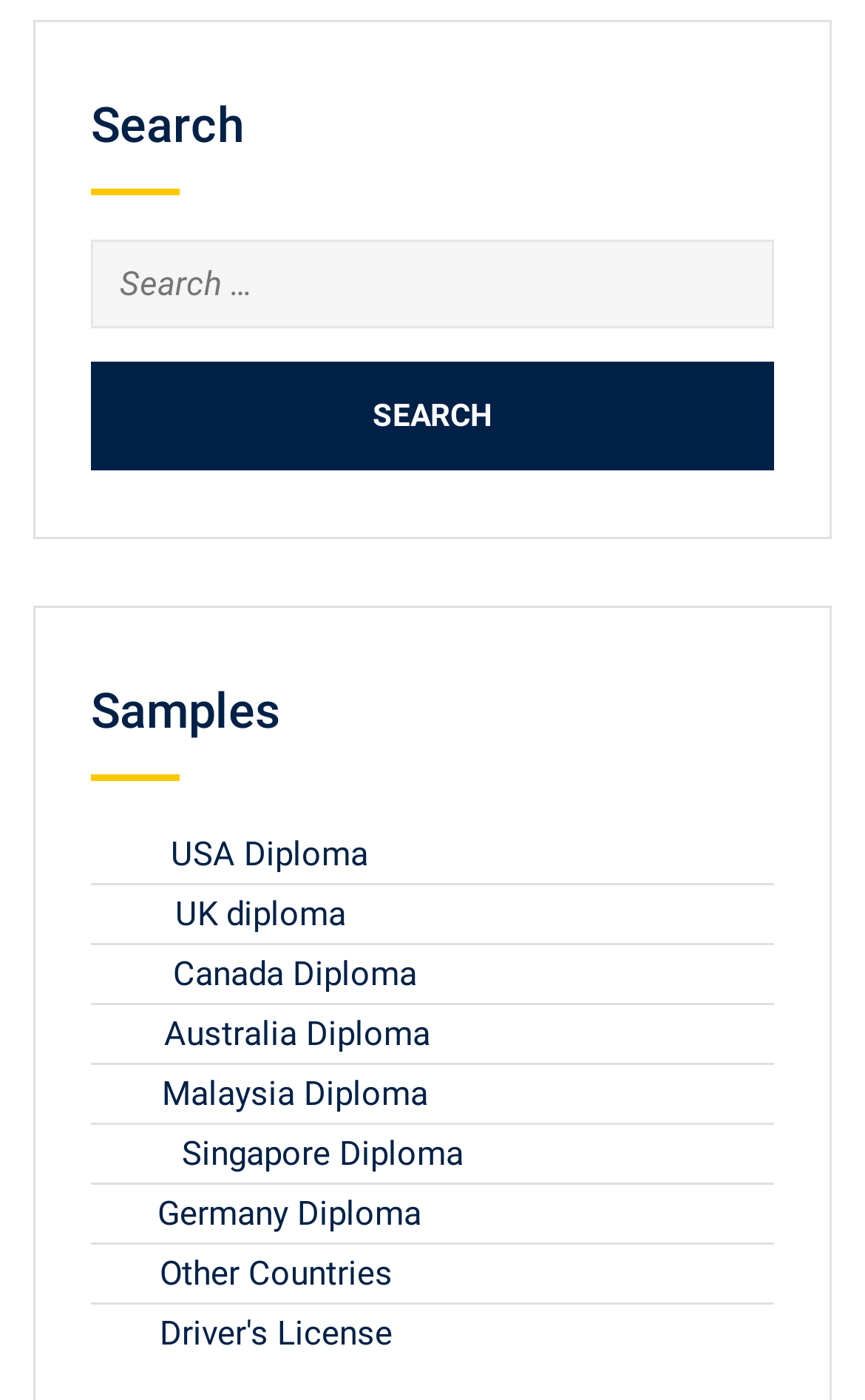Locate the bounding box coordinates of the area that needs to be clicked to fulfill the following instruction: "Check Driver's License". The coordinates should be in the format of four float numbers between 0 and 1, namely [left, top, right, bottom].

[0.105, 0.939, 0.454, 0.967]